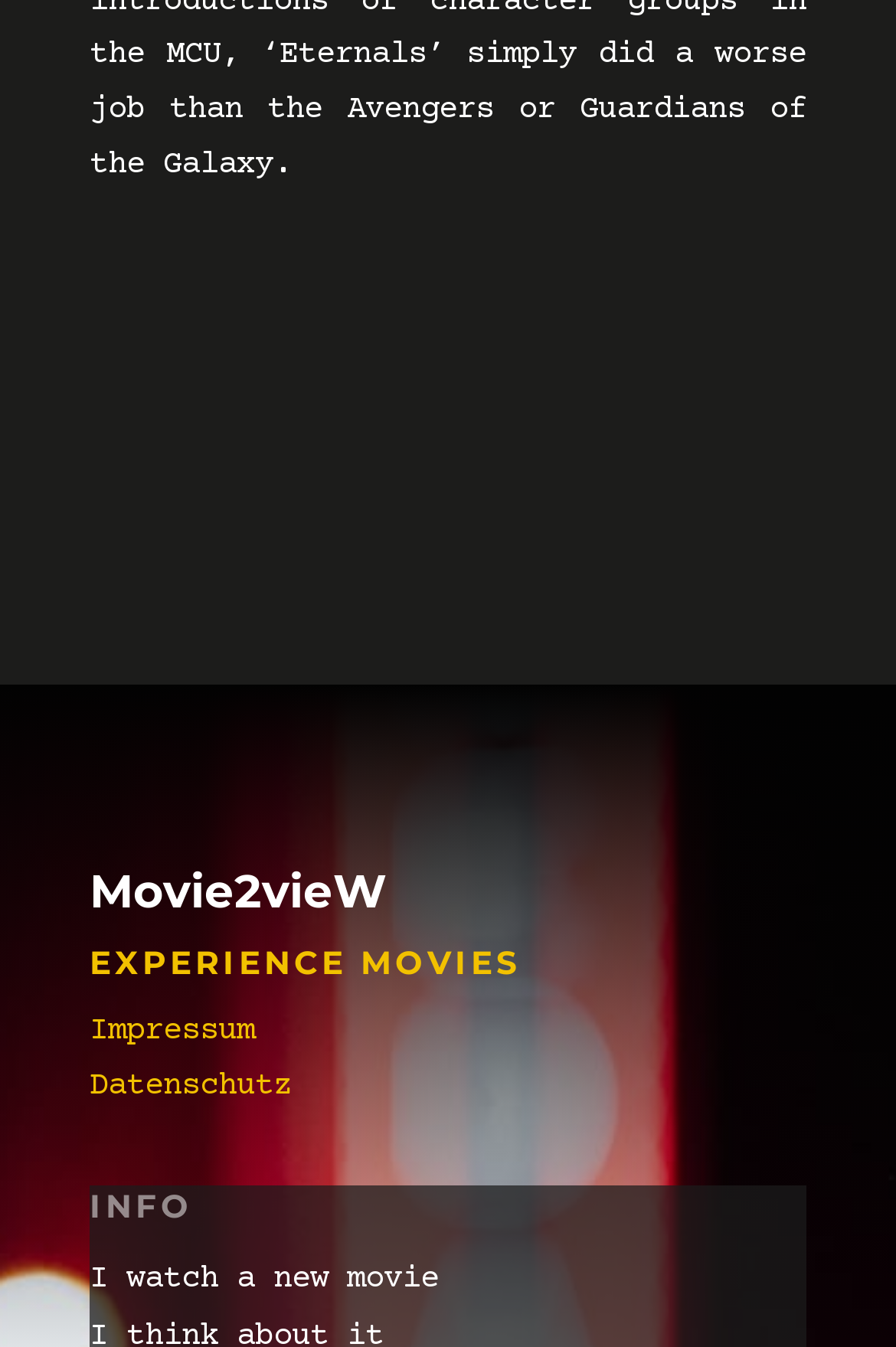Answer the question in a single word or phrase:
What is the name of the website?

Movie2vieW